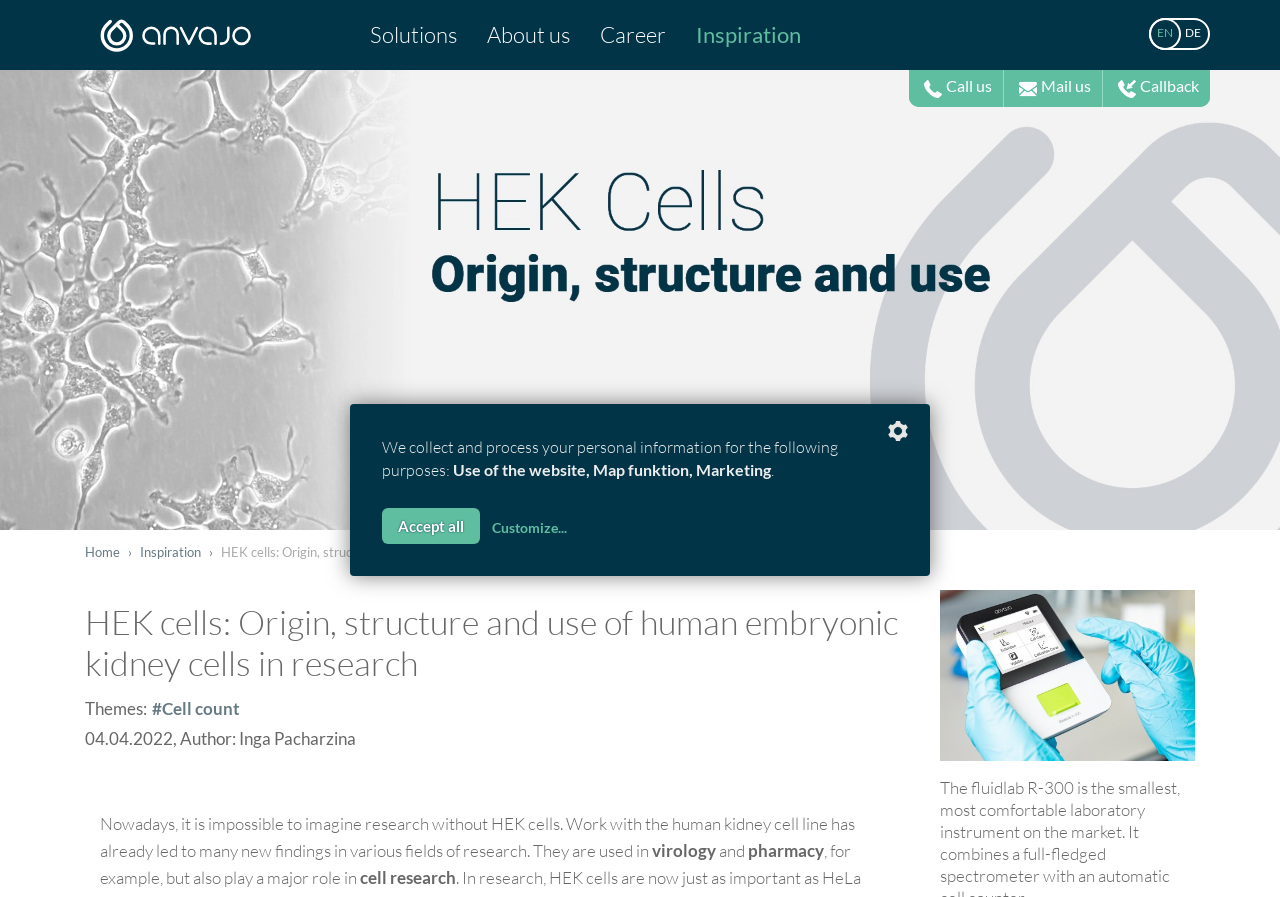Locate the bounding box coordinates of the clickable region necessary to complete the following instruction: "View the 'HEK cells: Origin, structure and use of human embryonic kidney cells in research' image". Provide the coordinates in the format of four float numbers between 0 and 1, i.e., [left, top, right, bottom].

[0.0, 0.078, 1.0, 0.591]